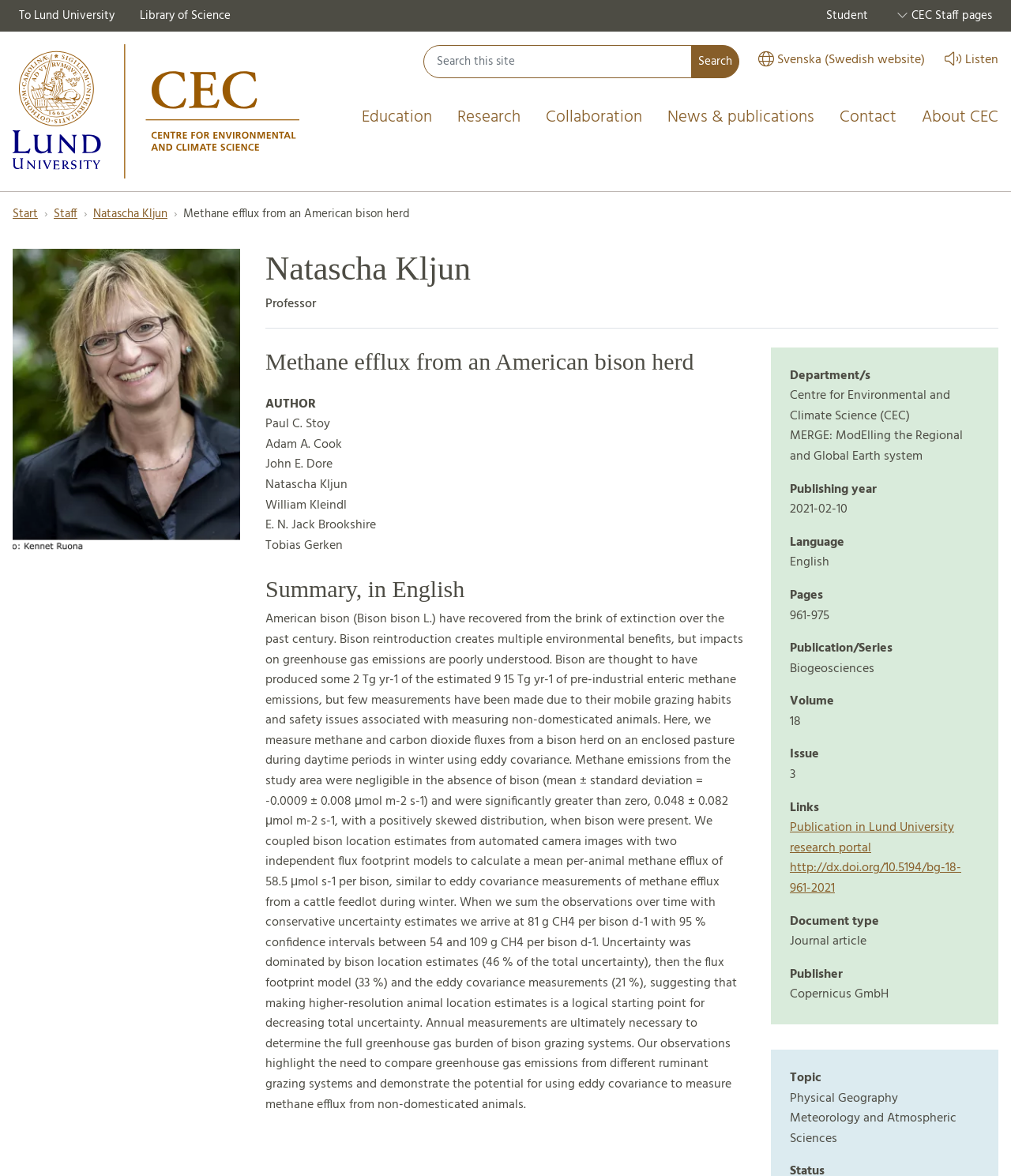Provide the bounding box coordinates of the area you need to click to execute the following instruction: "Search for a keyword".

[0.419, 0.038, 0.684, 0.066]